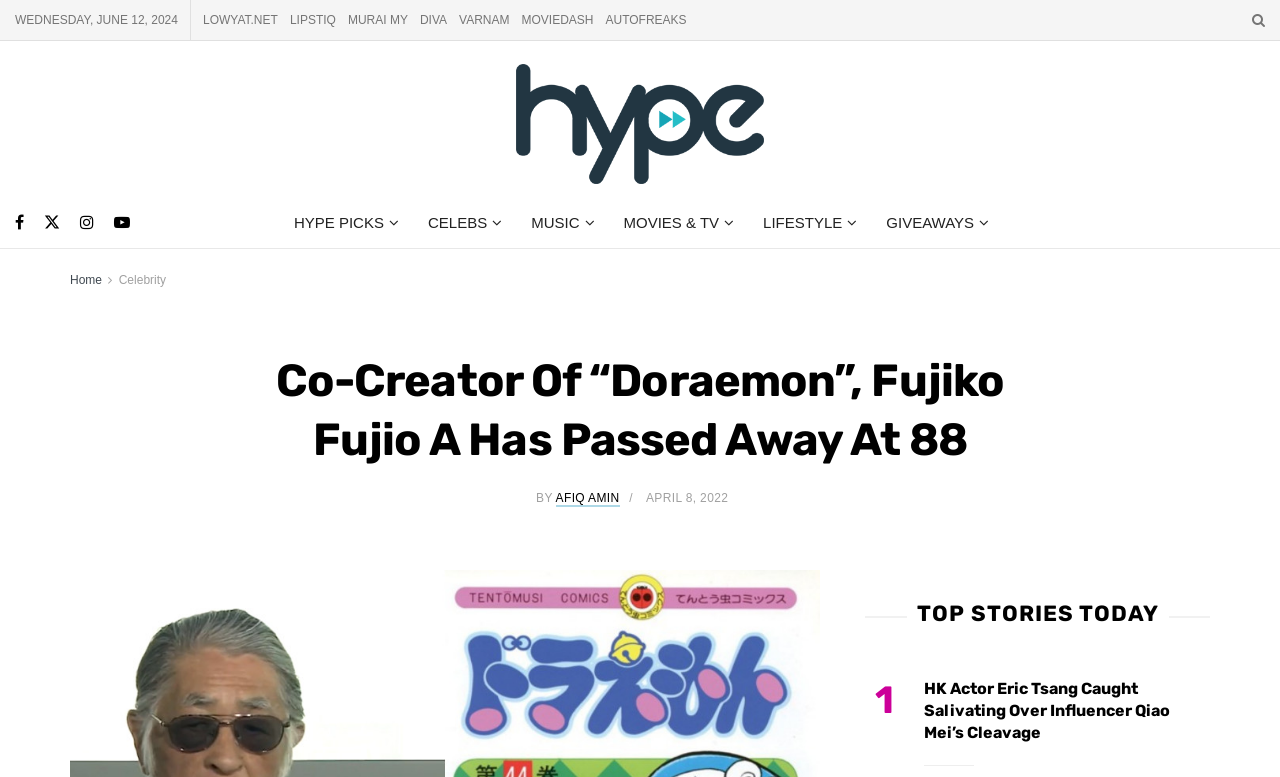Extract the primary heading text from the webpage.

Co-Creator Of “Doraemon”, Fujiko Fujio A Has Passed Away At 88